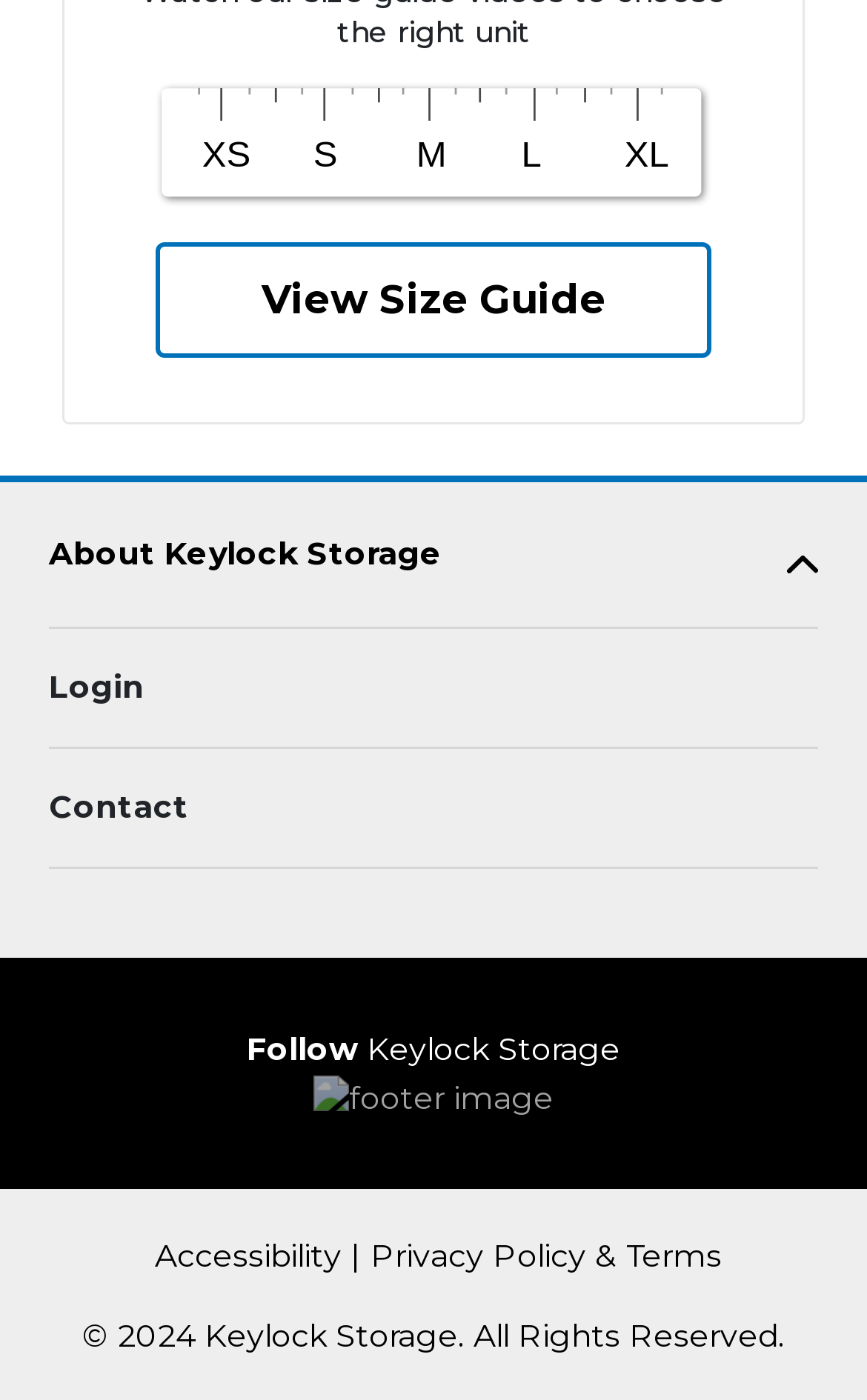What is the link text of the last link in the footer section?
Using the image as a reference, give a one-word or short phrase answer.

Privacy Policy & Terms